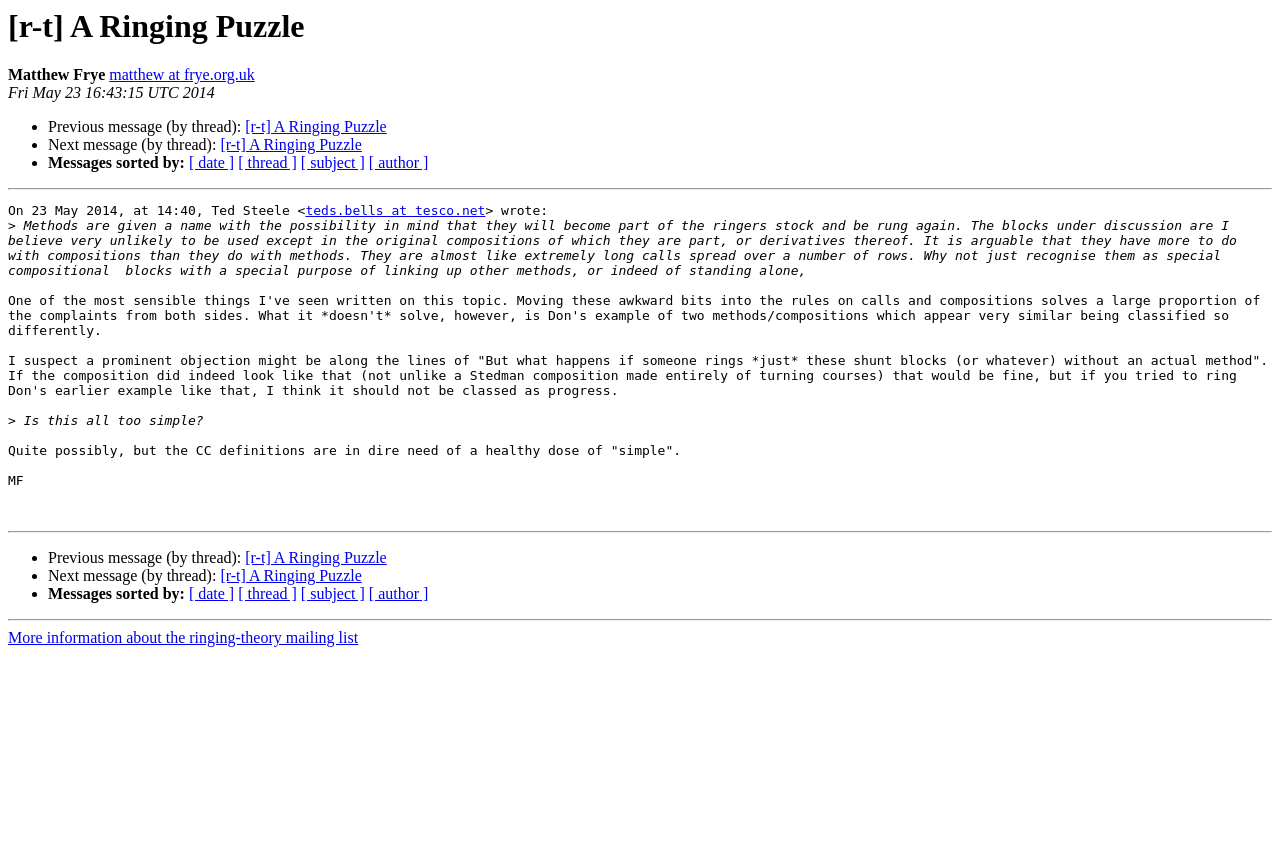Please specify the bounding box coordinates for the clickable region that will help you carry out the instruction: "View more information about the ringing-theory mailing list".

[0.006, 0.738, 0.28, 0.758]